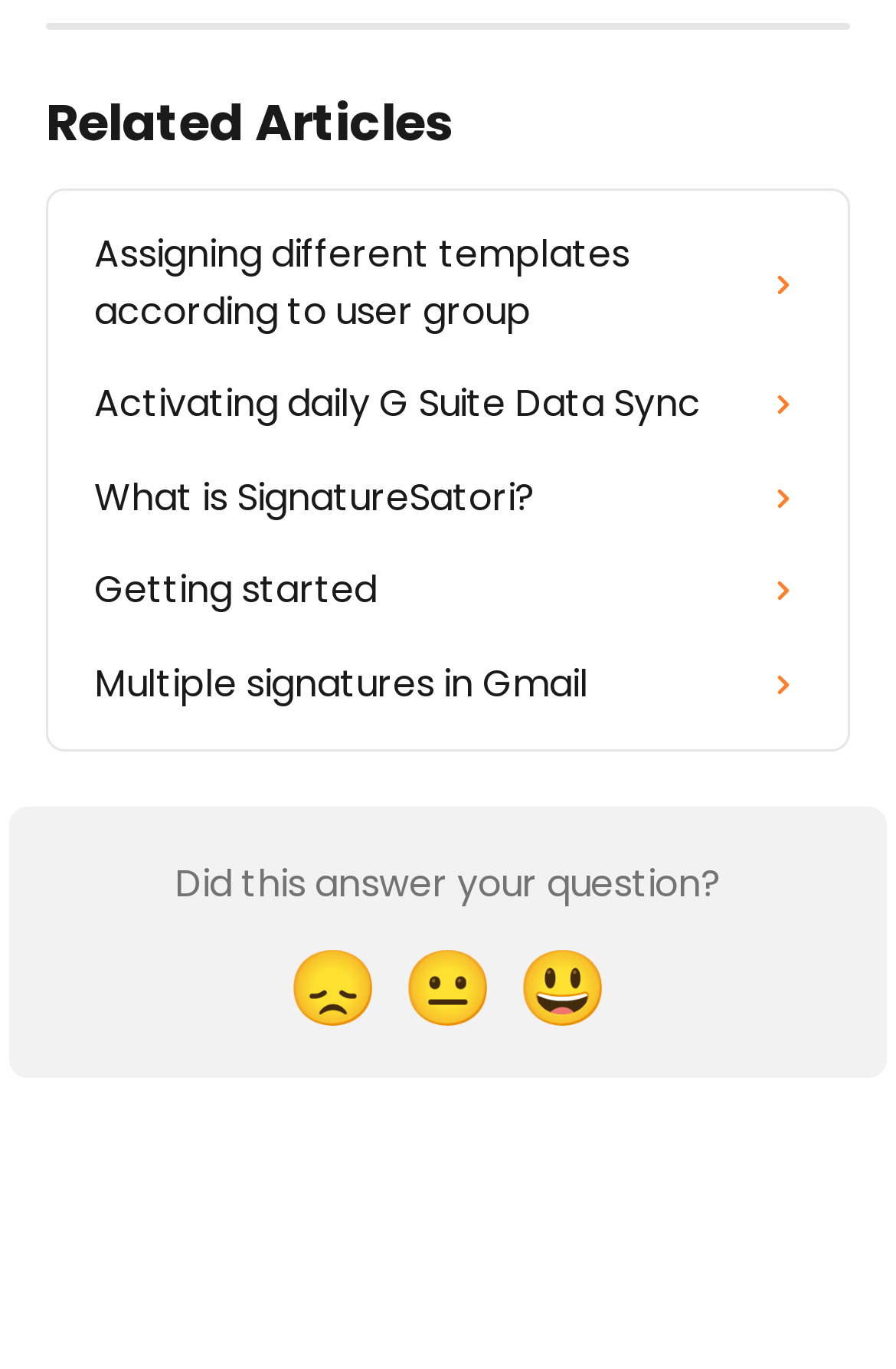Using the provided description Getting started, find the bounding box coordinates for the UI element. Provide the coordinates in (top-left x, top-left y, bottom-right x, bottom-right y) format, ensuring all values are between 0 and 1.

[0.074, 0.398, 0.926, 0.466]